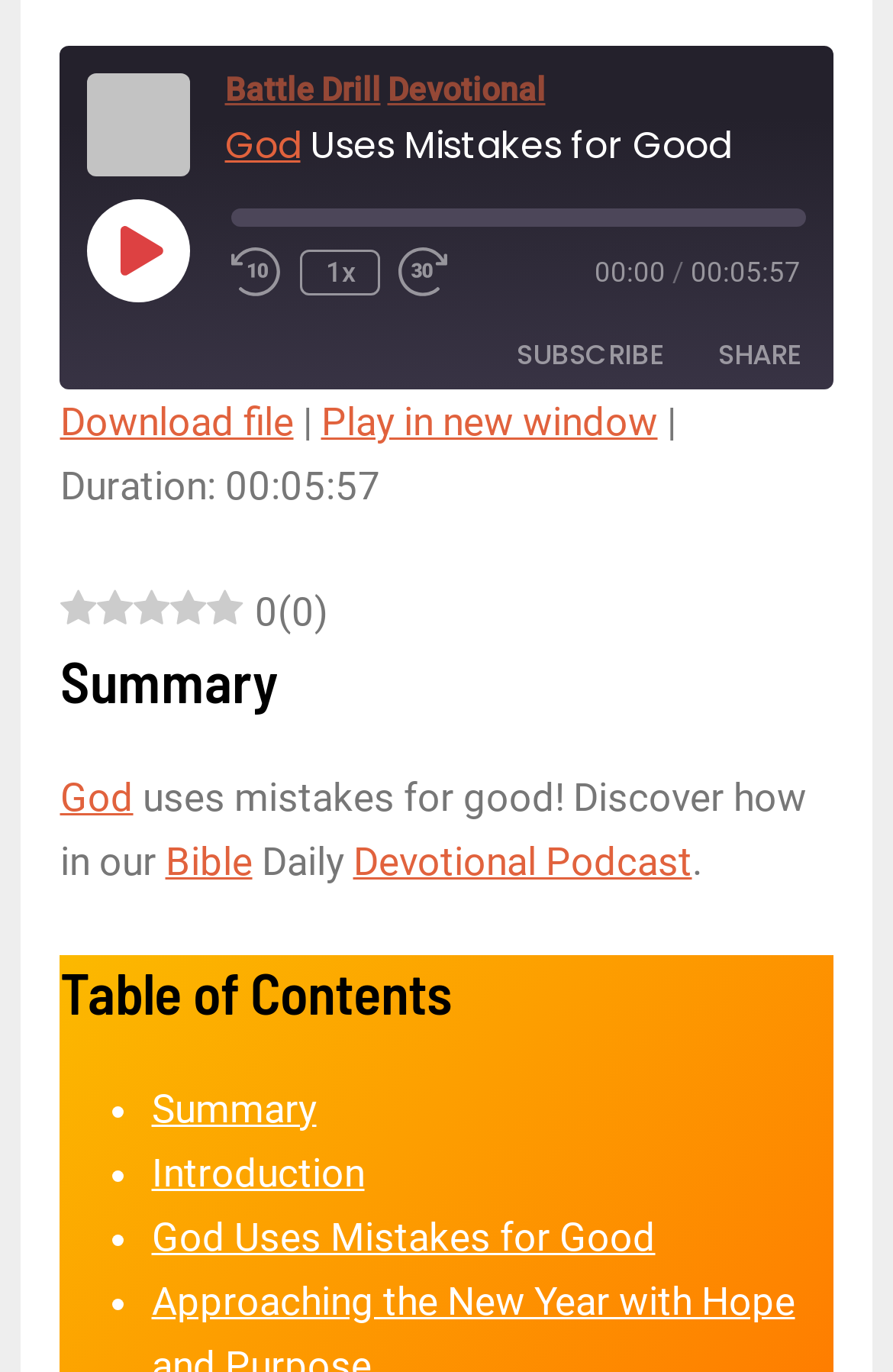Using the elements shown in the image, answer the question comprehensively: What is the function of the 'Play Episode' button?

The button element with the text 'Play Episode' suggests that its function is to play the episode when clicked.